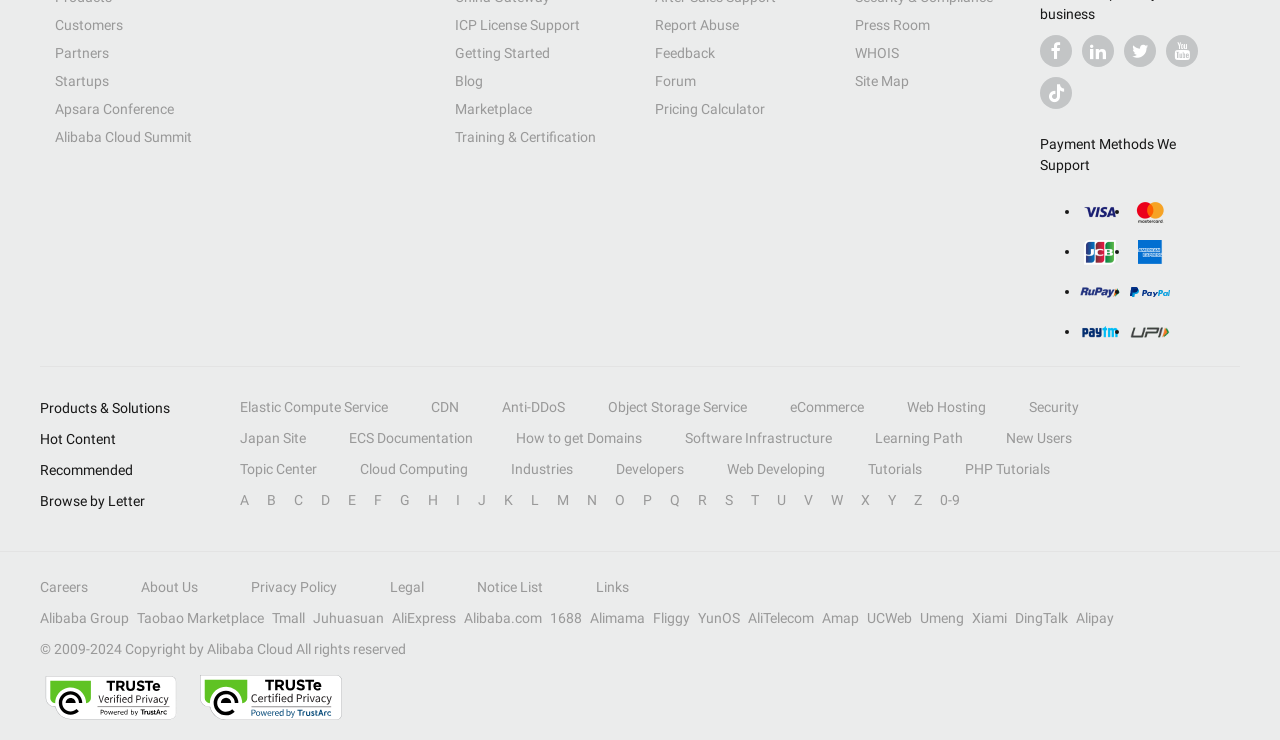Respond with a single word or phrase to the following question: What social media platforms are listed at the top?

Facebook, Linkedin, Twitter, YouTube, TikTok